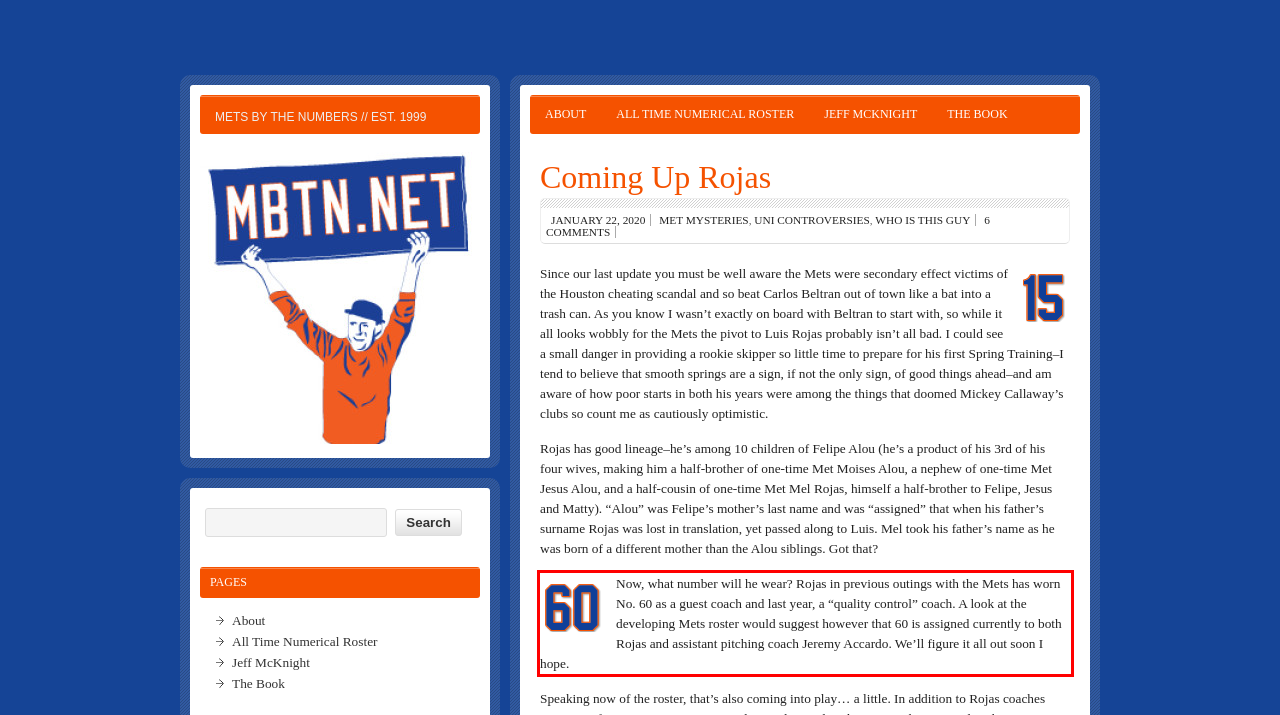You have a screenshot of a webpage with a UI element highlighted by a red bounding box. Use OCR to obtain the text within this highlighted area.

Now, what number will he wear? Rojas in previous outings with the Mets has worn No. 60 as a guest coach and last year, a “quality control” coach. A look at the developing Mets roster would suggest however that 60 is assigned currently to both Rojas and assistant pitching coach Jeremy Accardo. We’ll figure it all out soon I hope.